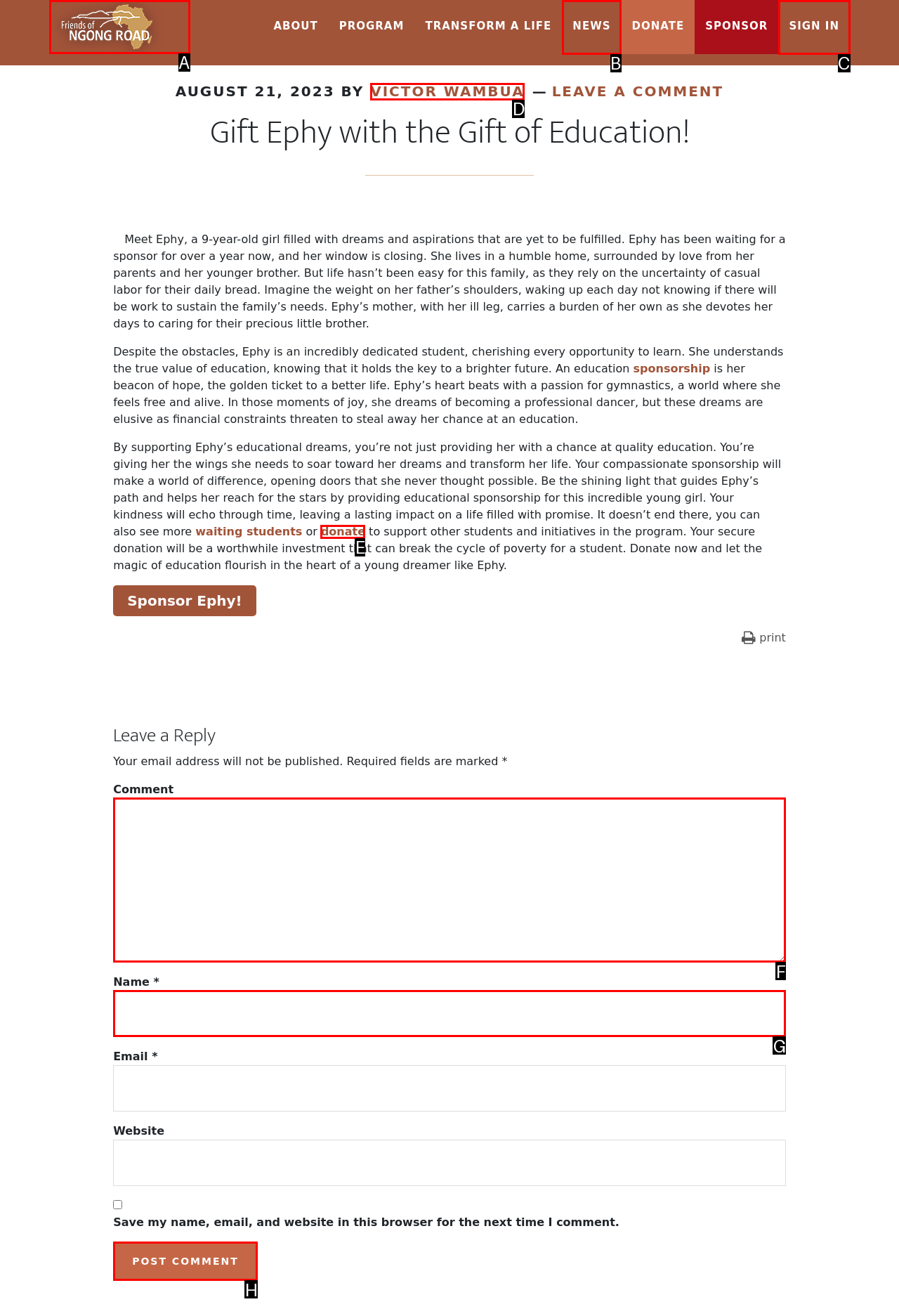Point out the option that needs to be clicked to fulfill the following instruction: Click on the 'Donate' link
Answer with the letter of the appropriate choice from the listed options.

E